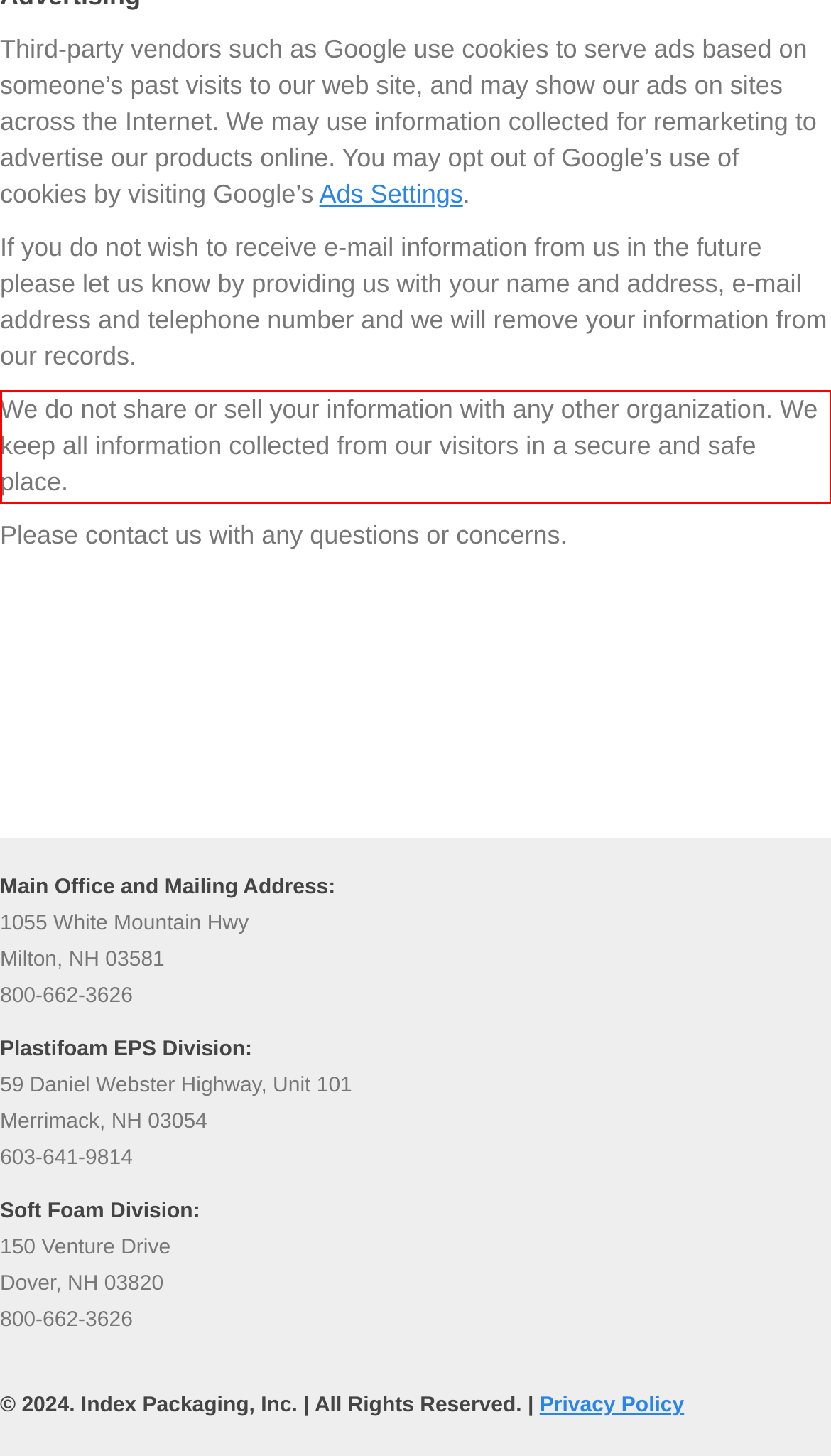Please examine the screenshot of the webpage and read the text present within the red rectangle bounding box.

We do not share or sell your information with any other organization. We keep all information collected from our visitors in a secure and safe place.